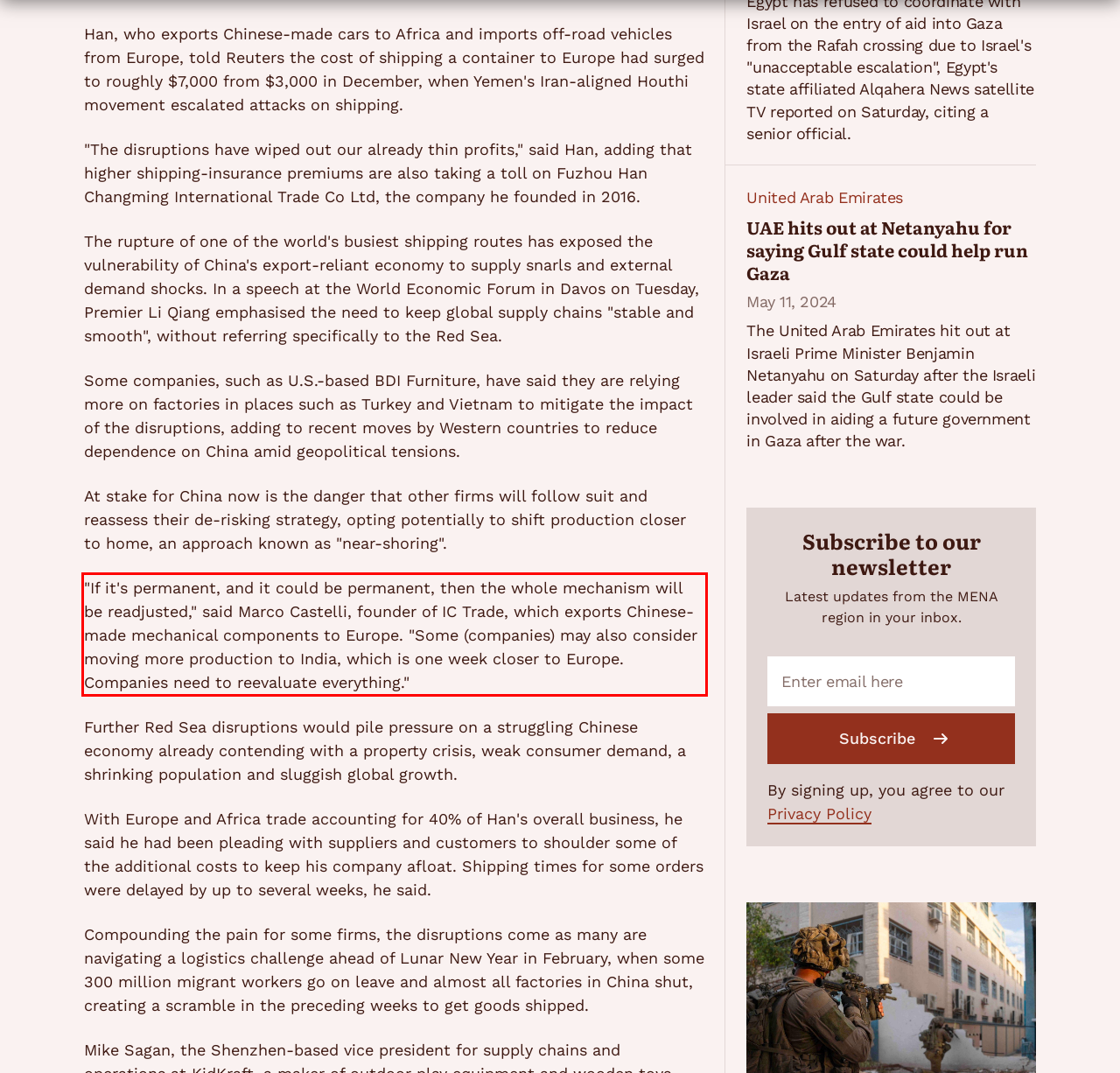Analyze the screenshot of a webpage where a red rectangle is bounding a UI element. Extract and generate the text content within this red bounding box.

"If it's permanent, and it could be permanent, then the whole mechanism will be readjusted," said Marco Castelli, founder of IC Trade, which exports Chinese-made mechanical components to Europe. "Some (companies) may also consider moving more production to India, which is one week closer to Europe. Companies need to reevaluate everything."